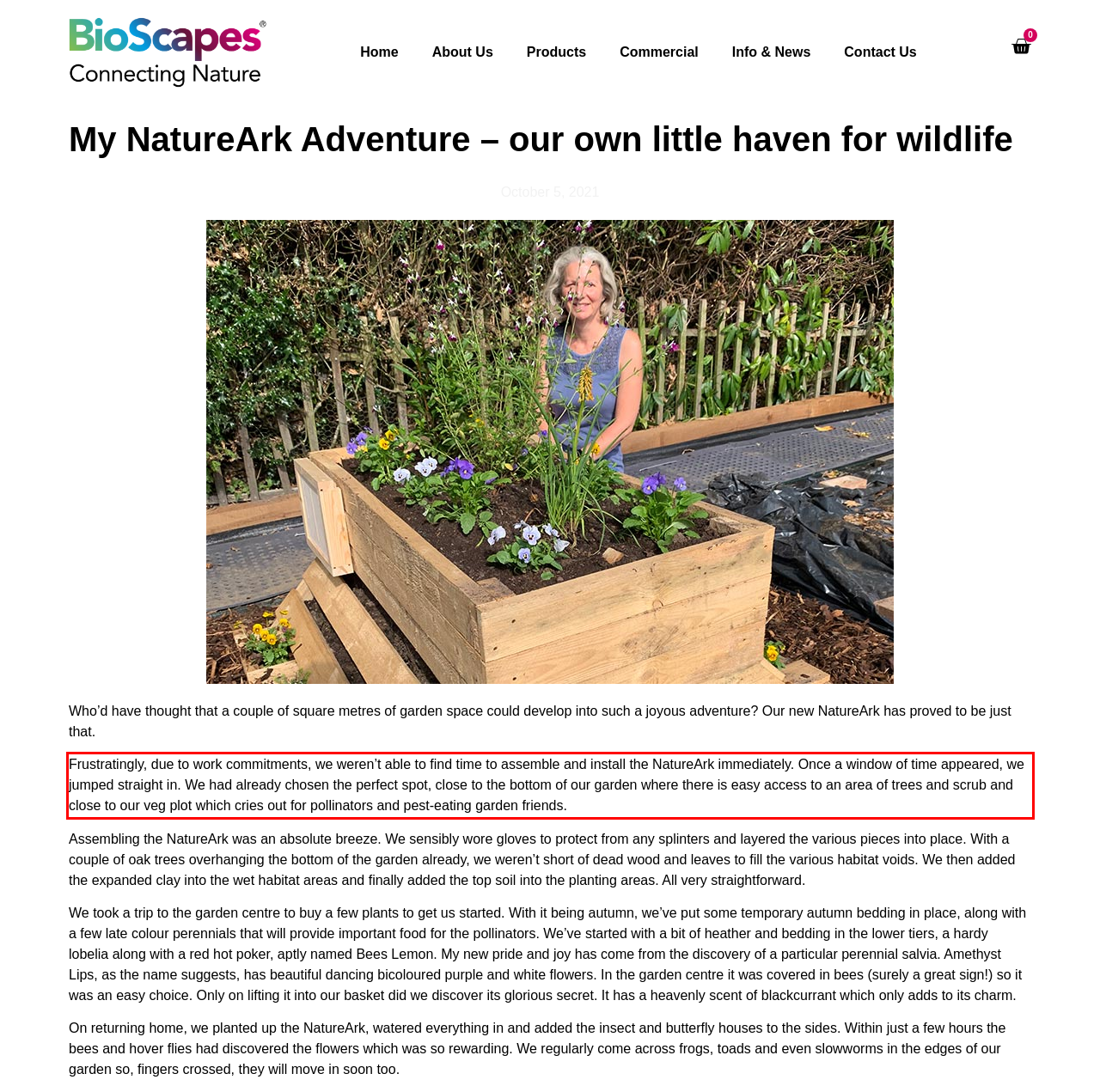With the given screenshot of a webpage, locate the red rectangle bounding box and extract the text content using OCR.

Frustratingly, due to work commitments, we weren’t able to find time to assemble and install the NatureArk immediately. Once a window of time appeared, we jumped straight in. We had already chosen the perfect spot, close to the bottom of our garden where there is easy access to an area of trees and scrub and close to our veg plot which cries out for pollinators and pest-eating garden friends.